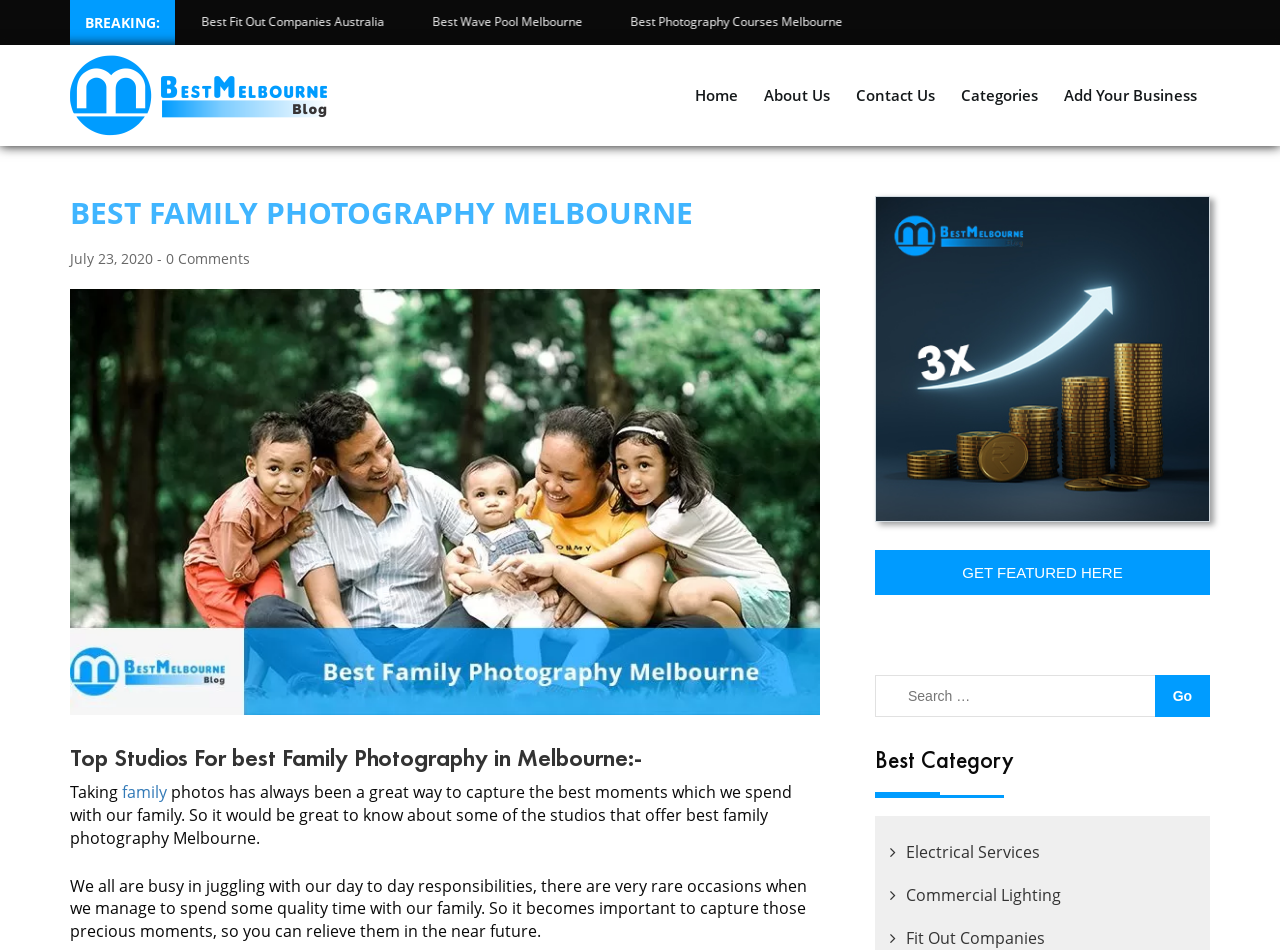What is the purpose of the search box?
Answer with a single word or short phrase according to what you see in the image.

To search for businesses